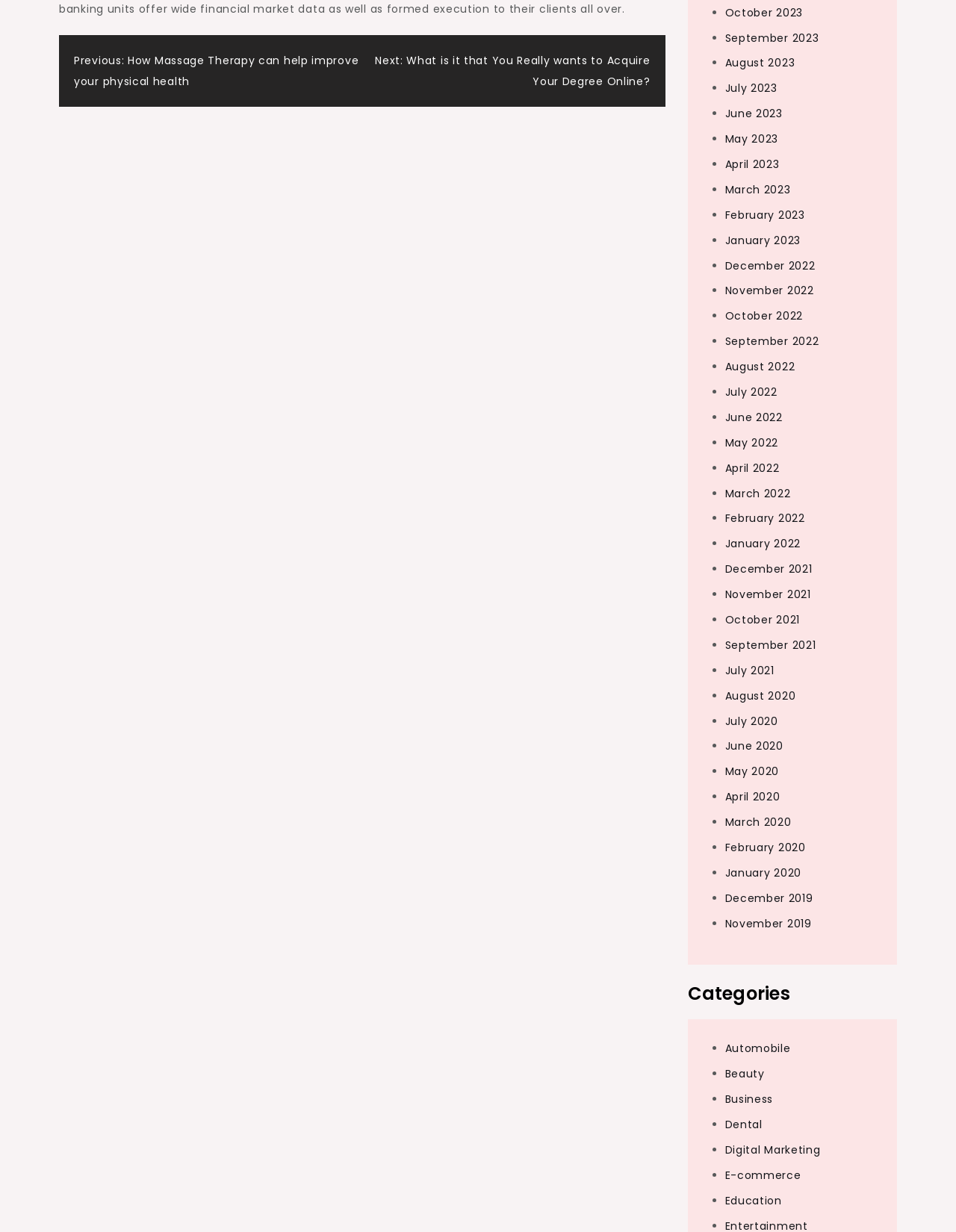Can you identify the bounding box coordinates of the clickable region needed to carry out this instruction: 'Select 'October 2023''? The coordinates should be four float numbers within the range of 0 to 1, stated as [left, top, right, bottom].

[0.758, 0.004, 0.84, 0.016]